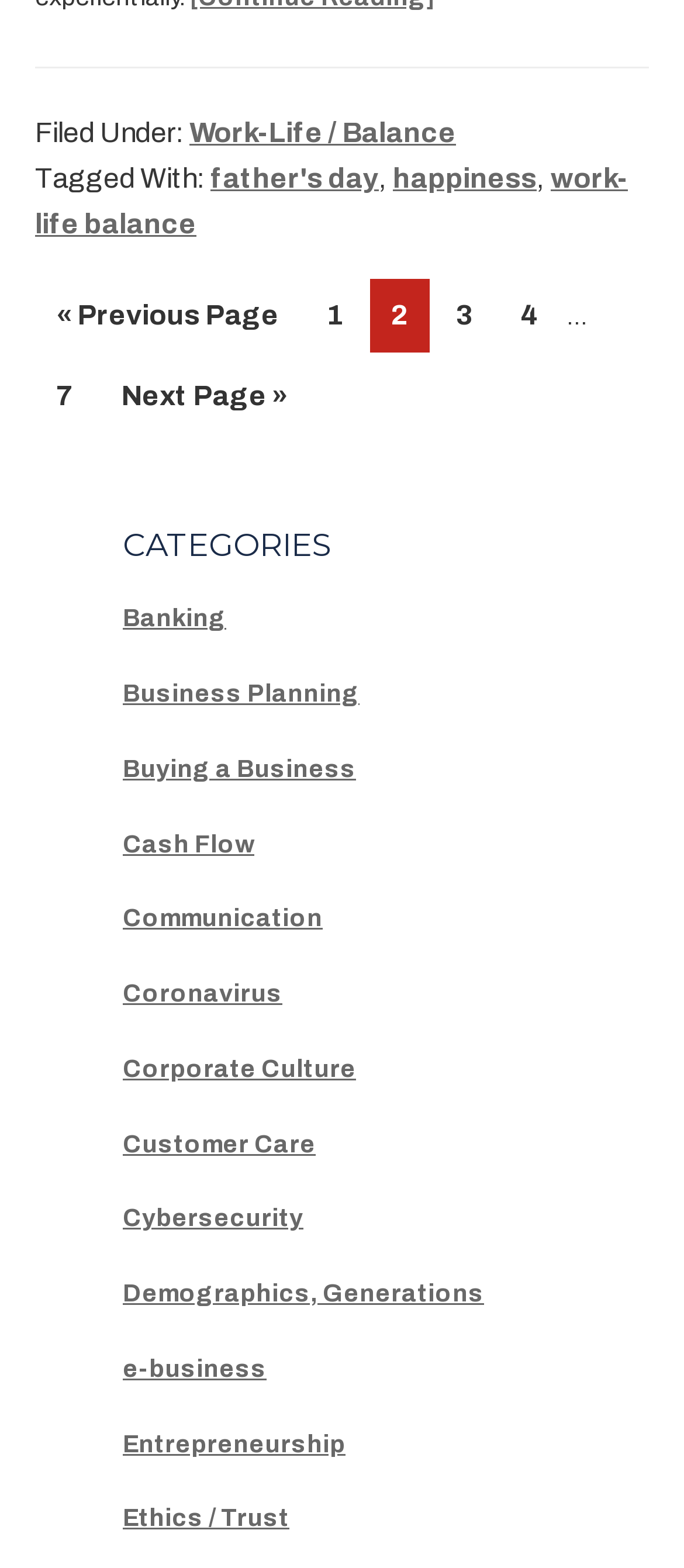What is the tag of the current article?
Provide a fully detailed and comprehensive answer to the question.

I looked at the footer section and found the 'Tagged With:' label, which lists the tags of the current article, including 'father's day', 'happiness', and 'work-life balance'.